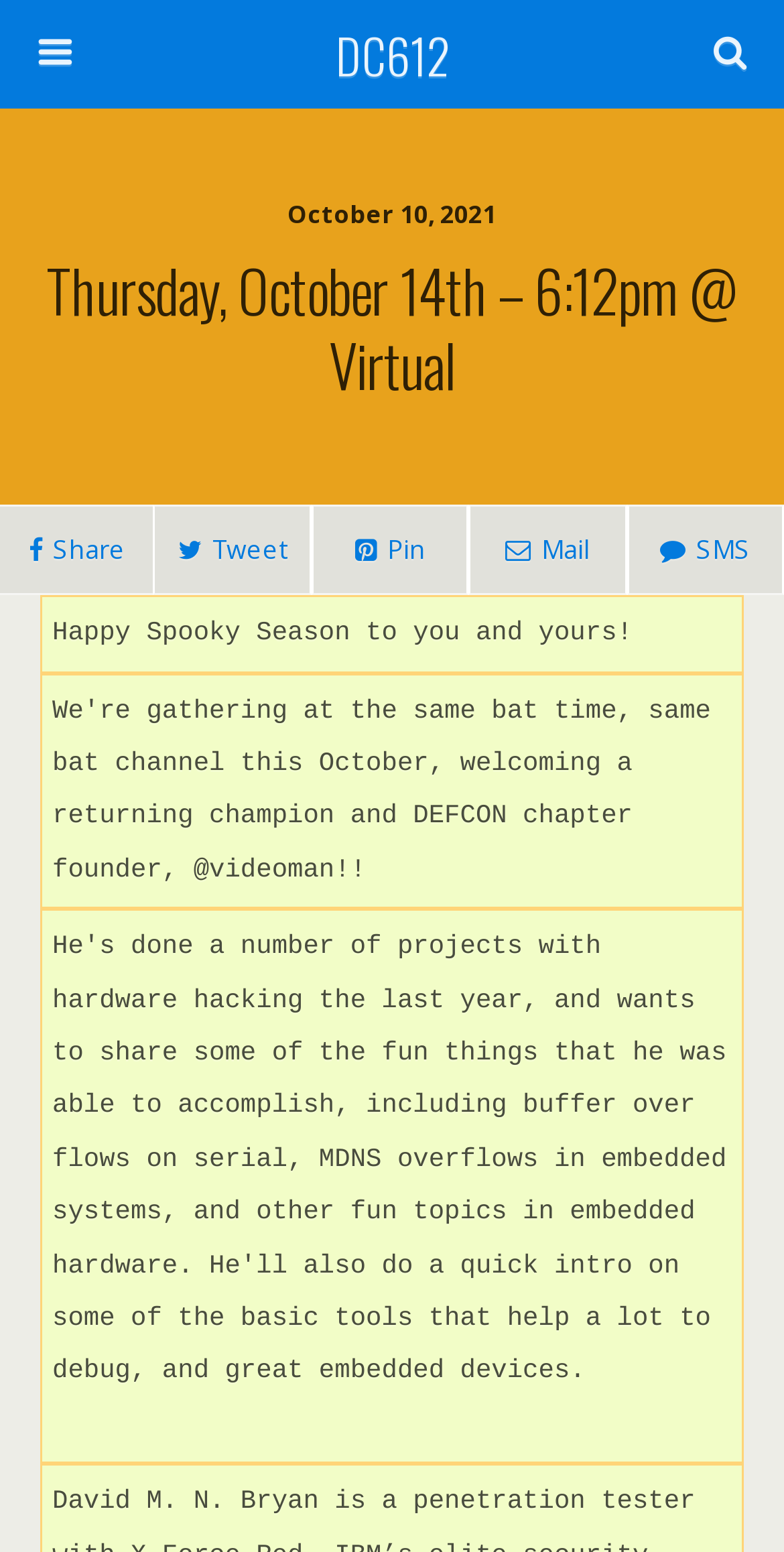Create a detailed narrative of the webpage’s visual and textual elements.

The webpage appears to be an event page, specifically for an event on Thursday, October 14th at 6:12pm, taking place virtually. At the top of the page, there is a link to "DC612" on the right side, and a search bar with a text box and a "Search" button on the left side. Below the search bar, there is a date displayed, "October 10, 2021". 

The main heading of the page, "Thursday, October 14th – 6:12pm @ Virtual", is centered and takes up the full width of the page. 

On the left side of the page, there are four social media links, each represented by an icon, allowing users to share, tweet, pin, or email the event. 

Below the social media links, there is a message that reads "Happy Spooky Season to you and yours!", which suggests that the event may be related to Halloween or the fall season.